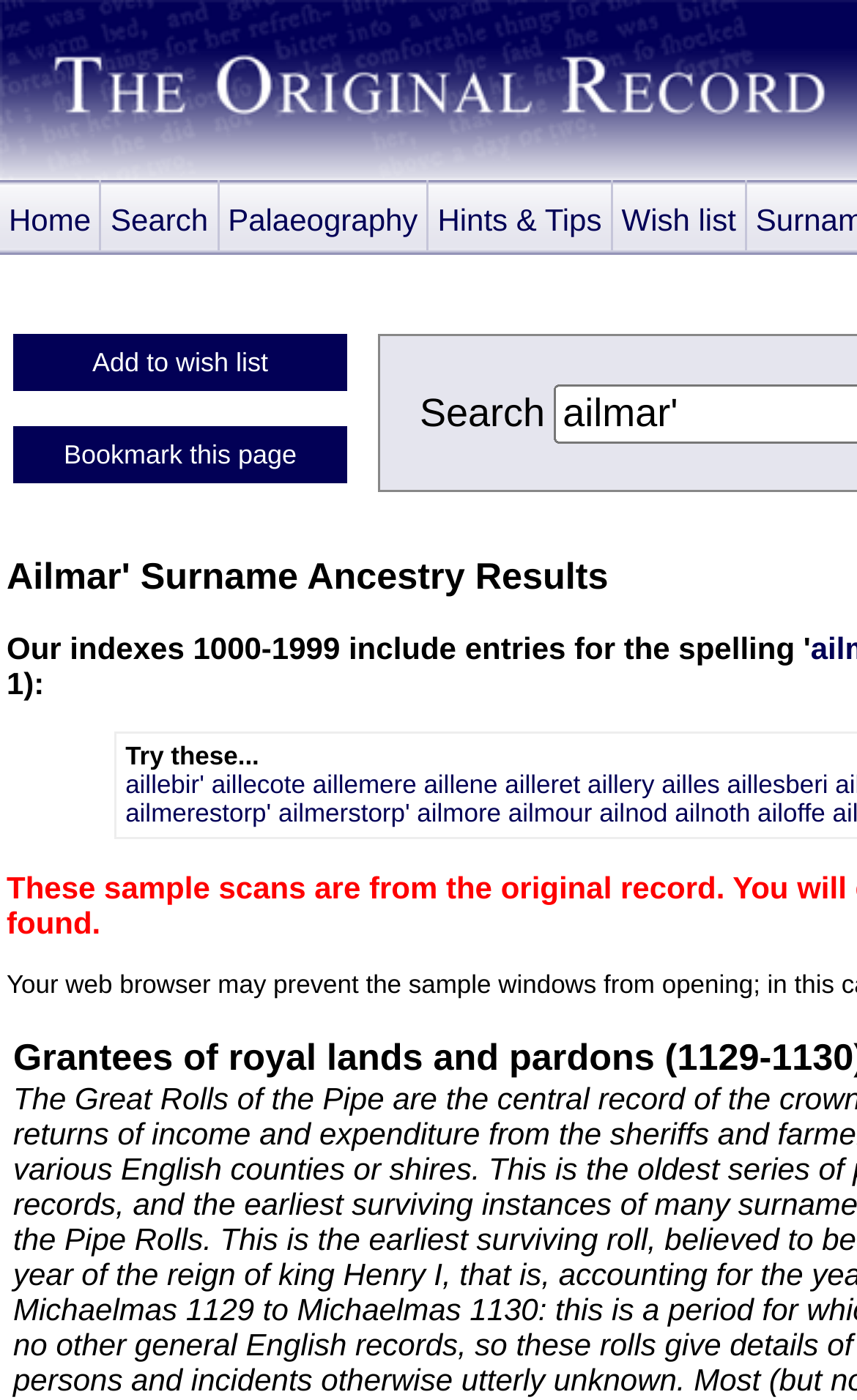Find the bounding box coordinates for the area that must be clicked to perform this action: "search for aillebir".

[0.146, 0.551, 0.238, 0.571]